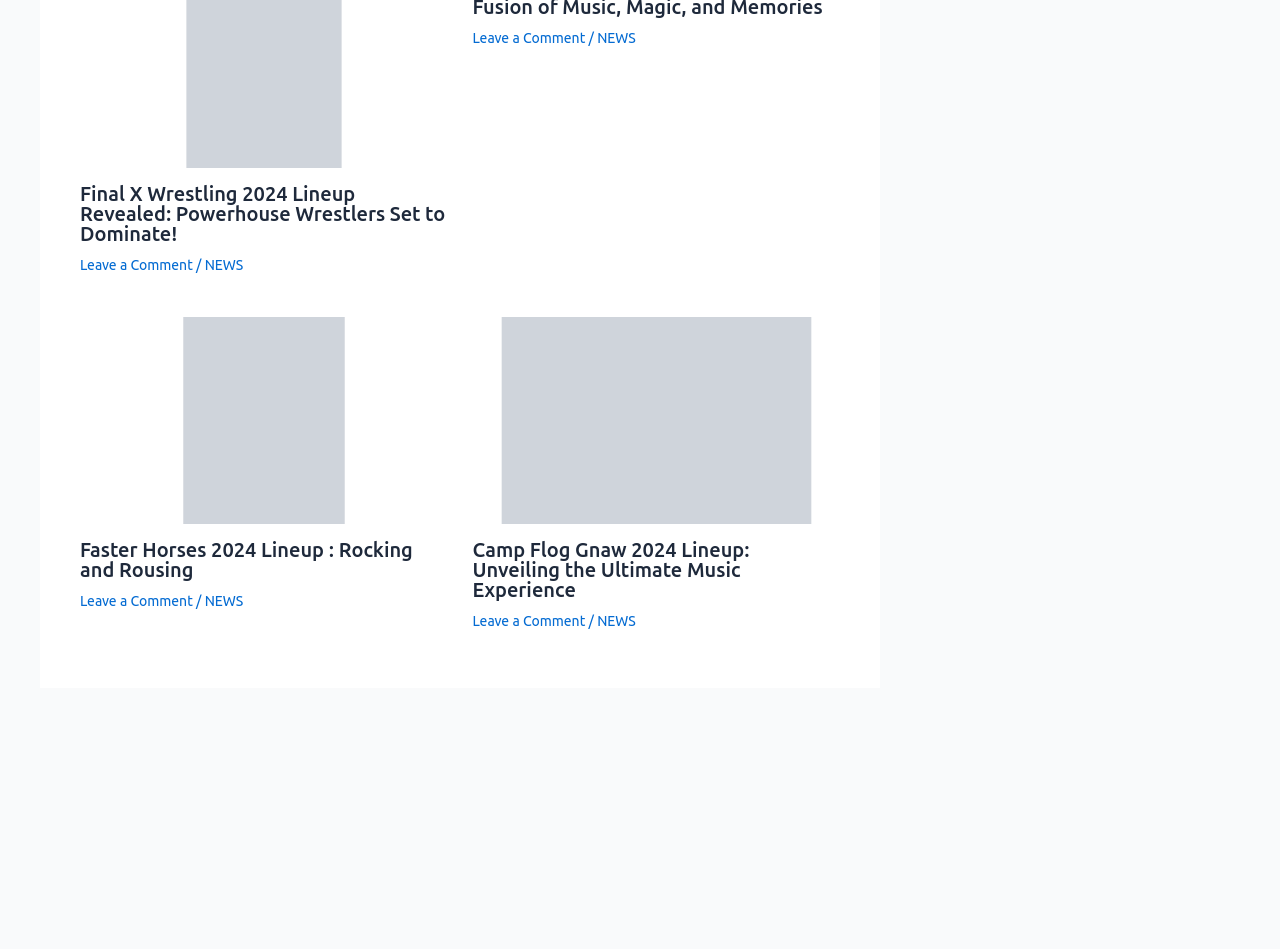Locate the bounding box of the user interface element based on this description: "Leave a Comment".

[0.369, 0.327, 0.457, 0.344]